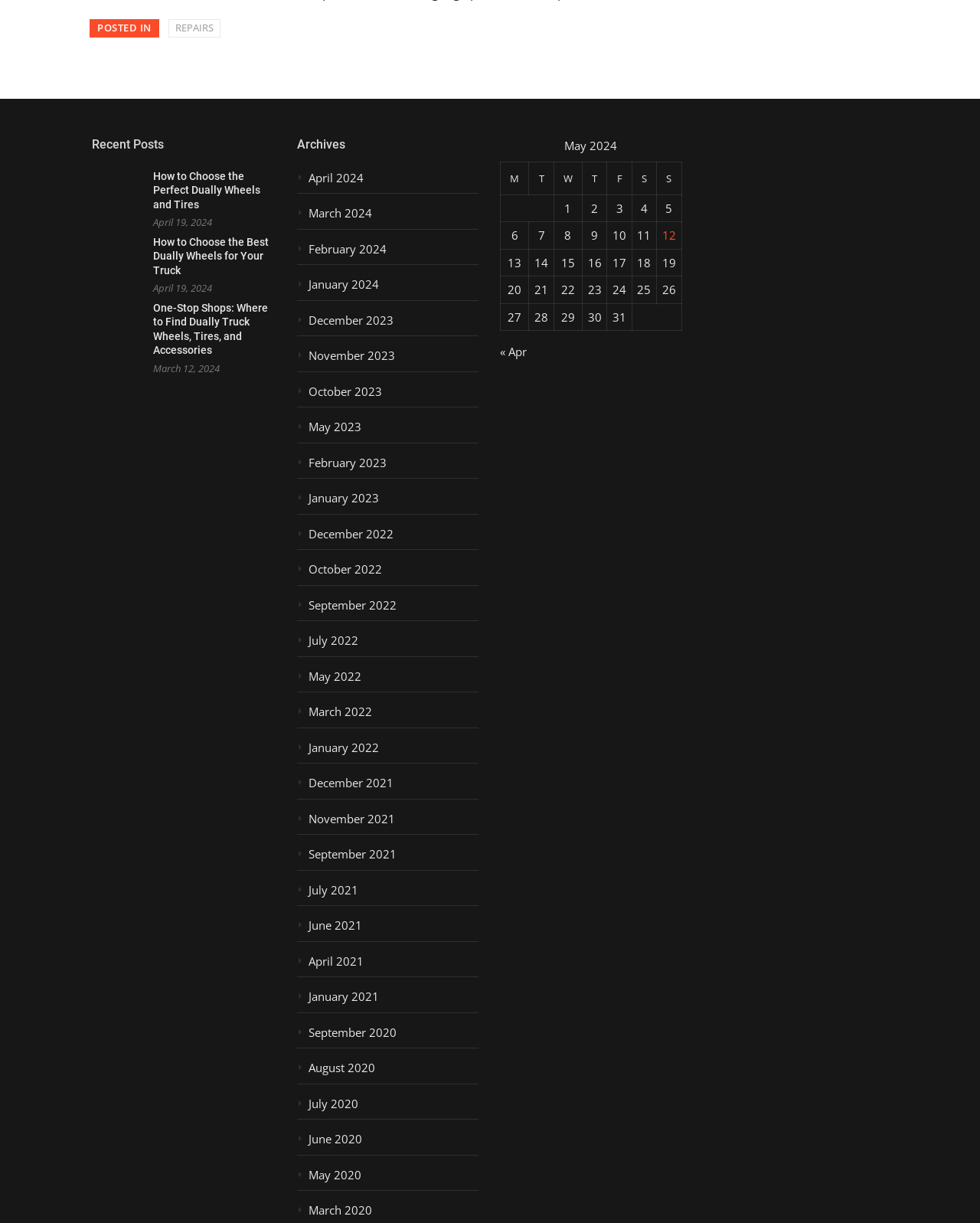Pinpoint the bounding box coordinates of the clickable area necessary to execute the following instruction: "Click on 'One-Stop Shops: Where to Find Dually Truck Wheels, Tires, and Accessories'". The coordinates should be given as four float numbers between 0 and 1, namely [left, top, right, bottom].

[0.156, 0.247, 0.273, 0.291]